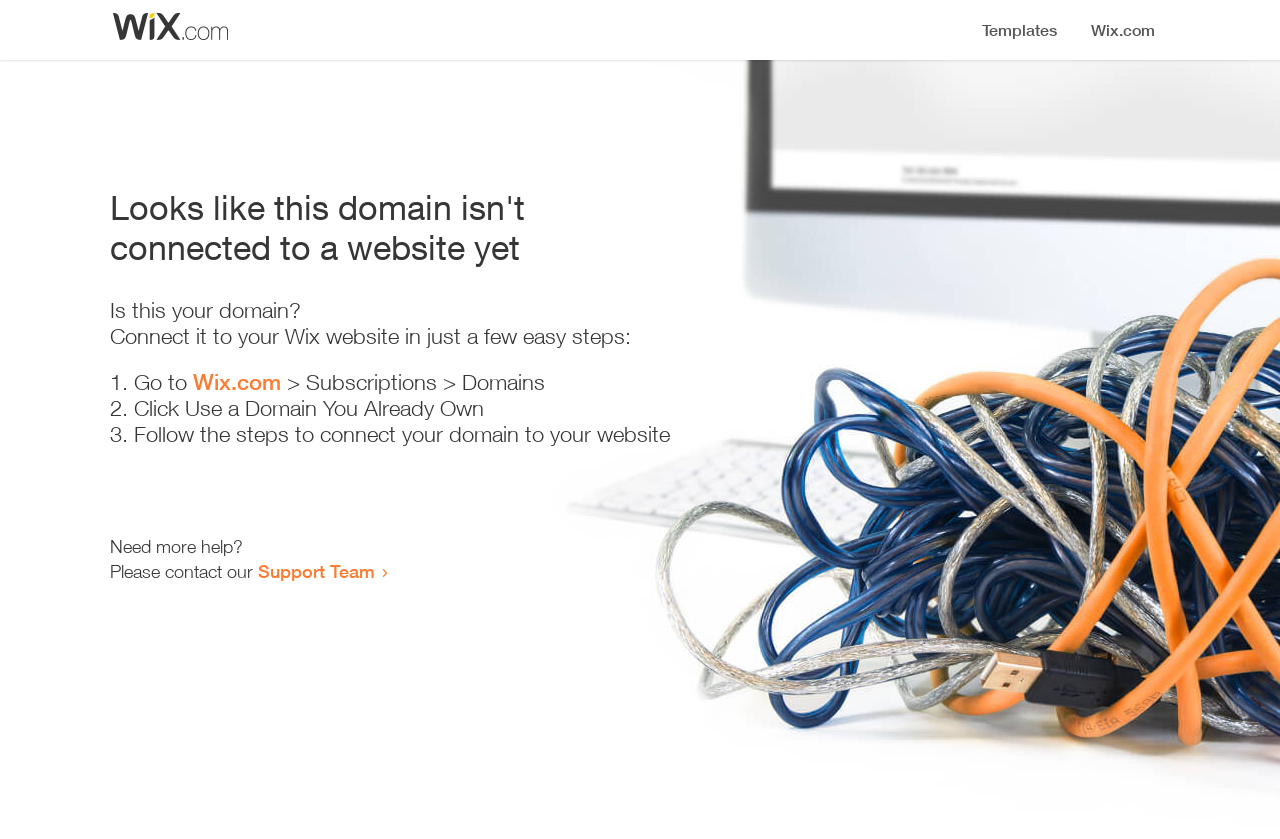Please determine and provide the text content of the webpage's heading.

Looks like this domain isn't
connected to a website yet